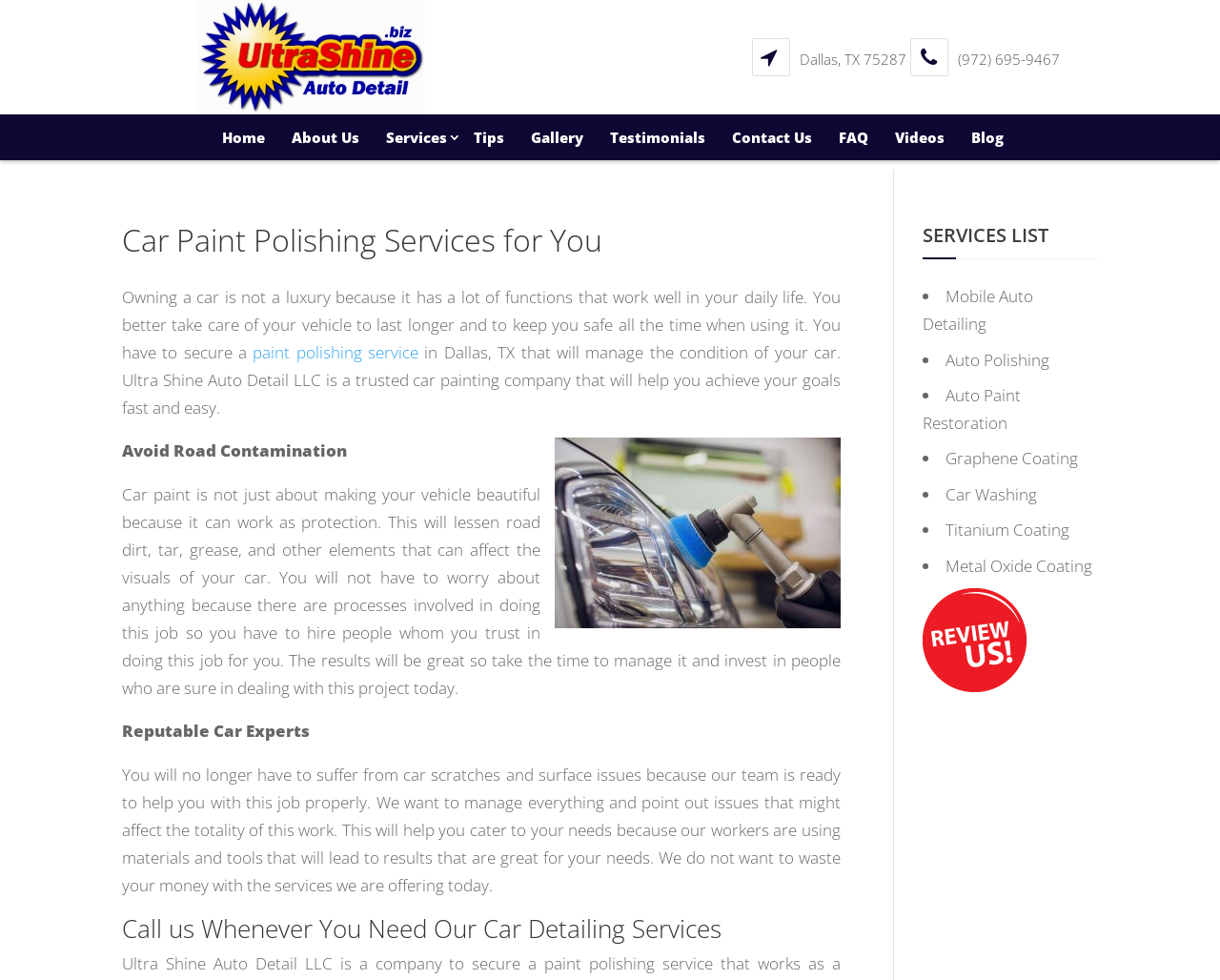From the webpage screenshot, predict the bounding box of the UI element that matches this description: "paint polishing service".

[0.207, 0.348, 0.343, 0.37]